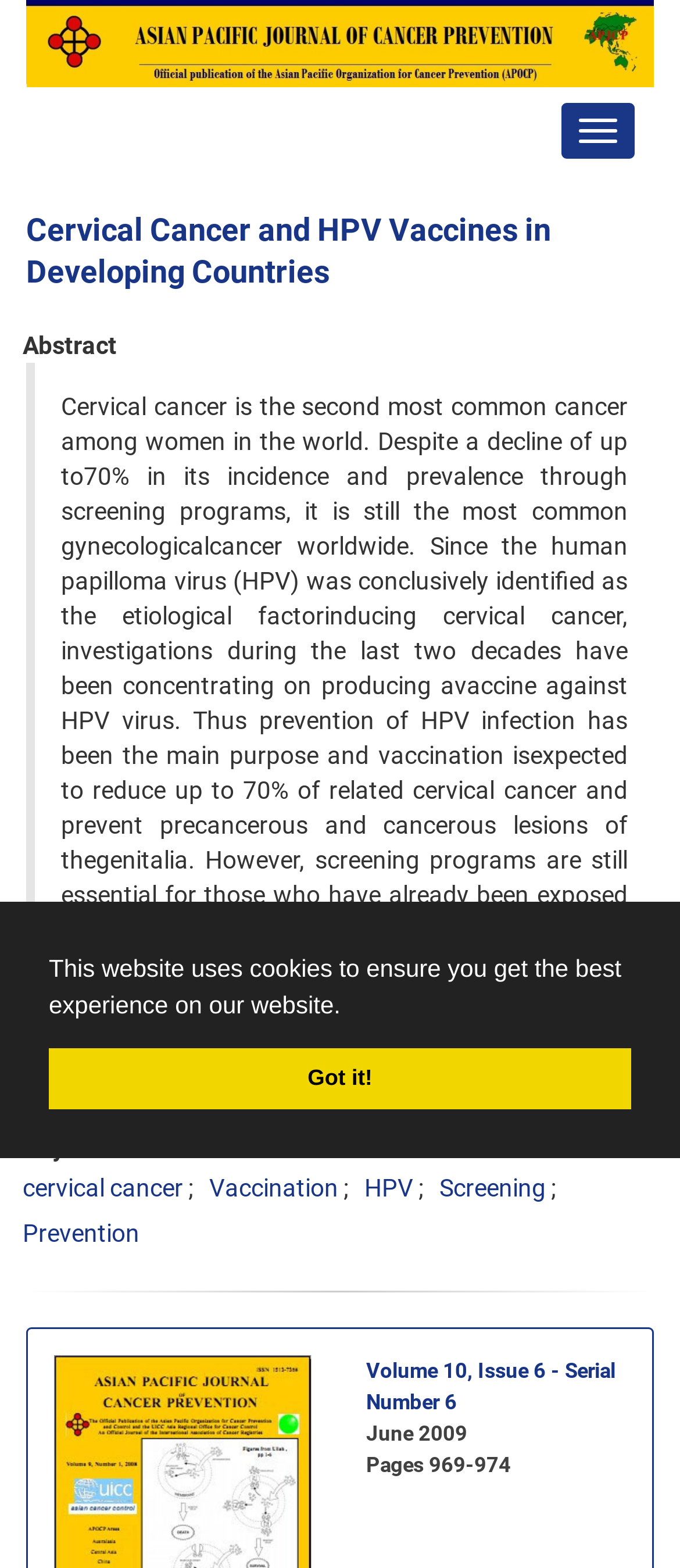Produce an elaborate caption capturing the essence of the webpage.

This webpage is about cervical cancer and HPV vaccines in developing countries. At the top of the page, there is a banner with a cookie consent message, which includes a brief text and two buttons, "learn more about cookies" and "dismiss cookie message". Below the banner, there is a large image that spans almost the entire width of the page.

On the top-right corner, there is a button to toggle navigation. The main title of the webpage, "Cervical Cancer and HPV Vaccines in Developing Countries", is displayed prominently in the middle of the page, with a link to the same title below it.

Below the title, there is a section with the abstract of the article, which provides an overview of cervical cancer, its prevalence, and the role of HPV vaccines in preventing it. The abstract is a long paragraph of text that takes up most of the page.

To the left of the abstract, there are two headings, "Abstract" and "Keywords", which are displayed in a smaller font size. Below the "Keywords" heading, there are four links to related topics, including "cervical cancer", "Vaccination", "HPV", and "Screening".

At the bottom of the page, there is a horizontal separator line, followed by a heading that displays the publication information, "Volume 10, Issue 6 - Serial Number 6 June 2009 Pages 969-974". This heading includes a link to the publication title.